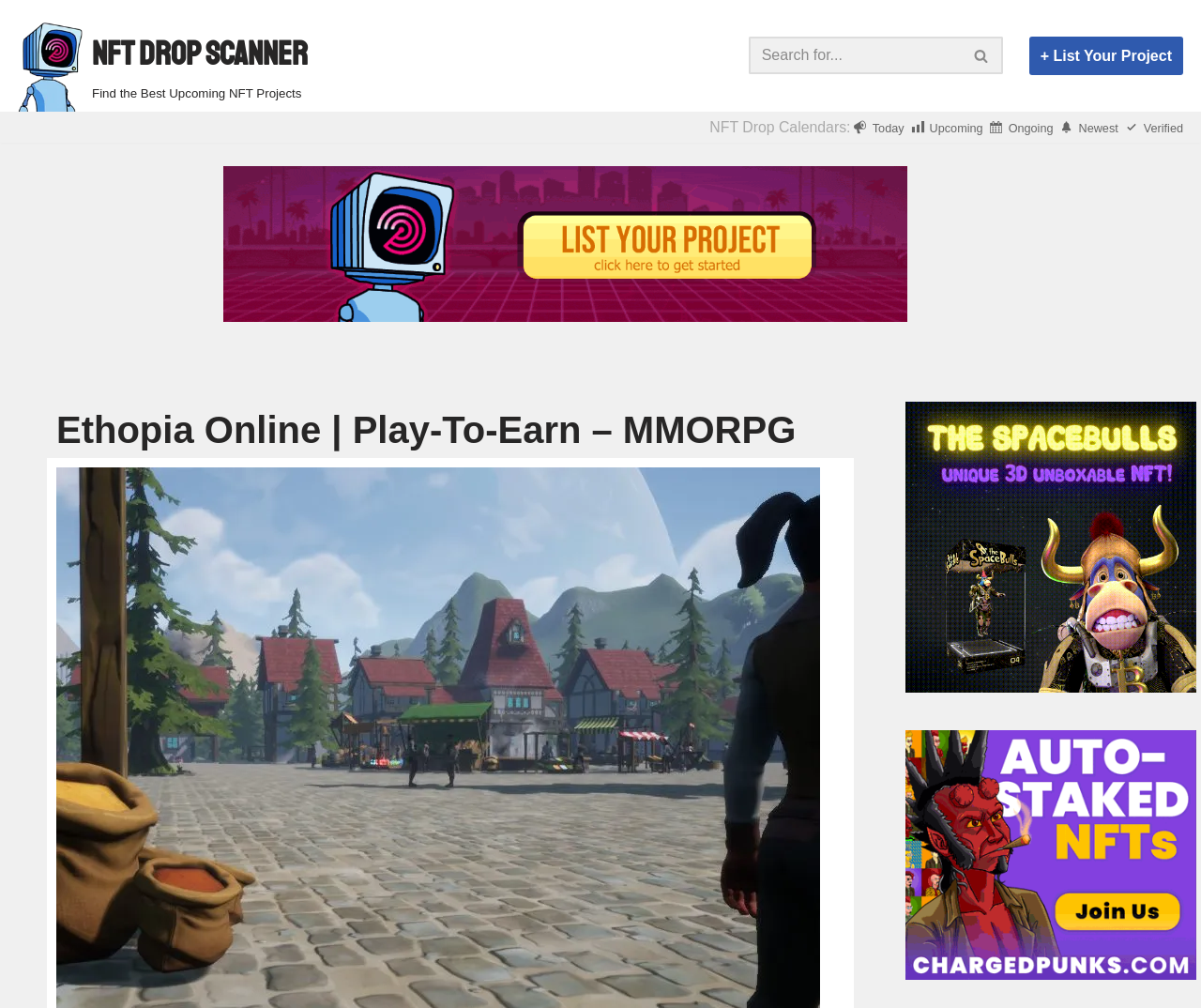Determine the bounding box coordinates for the clickable element required to fulfill the instruction: "Click on TAKE ACTION NOW! button". Provide the coordinates as four float numbers between 0 and 1, i.e., [left, top, right, bottom].

None